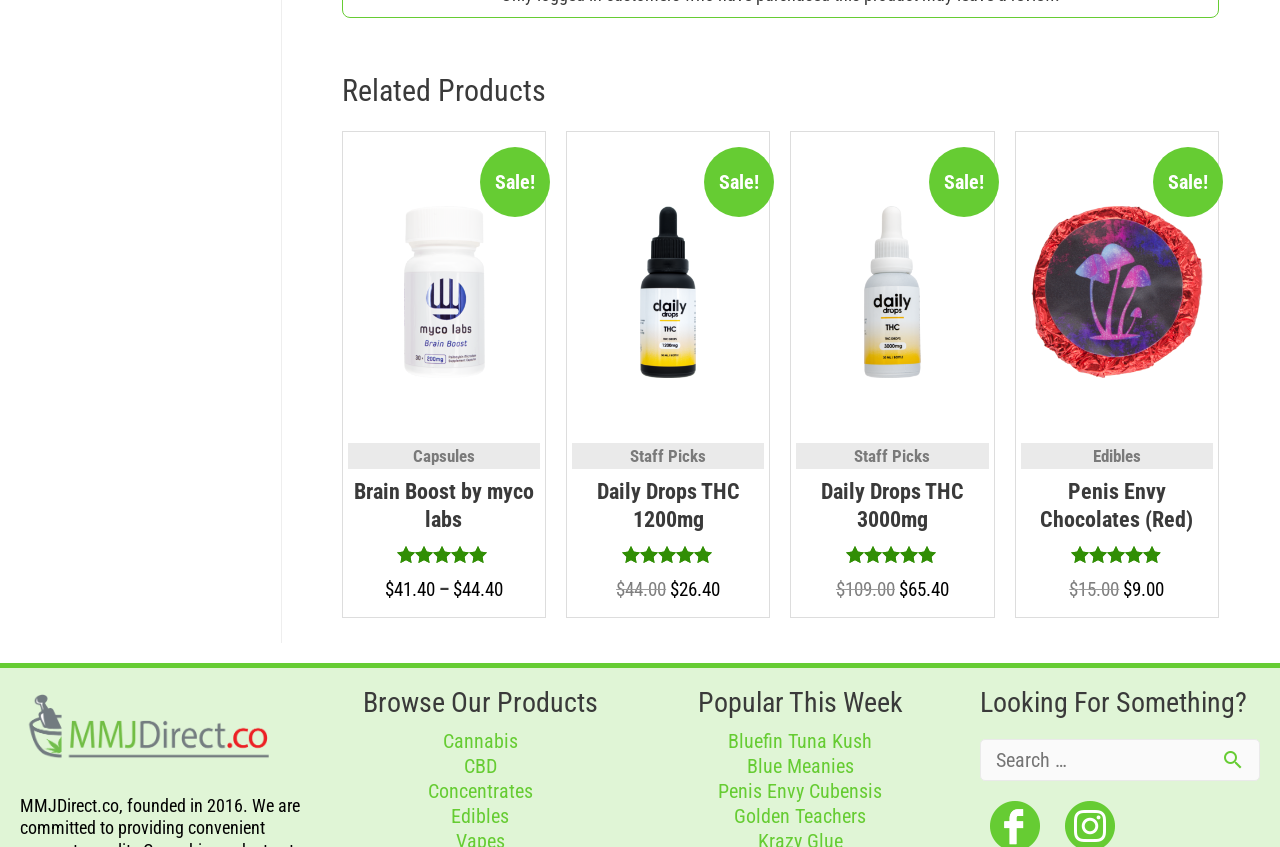Find the bounding box coordinates of the element to click in order to complete the given instruction: "Click on the 'Brain Boost by myco labs' link."

[0.272, 0.564, 0.422, 0.631]